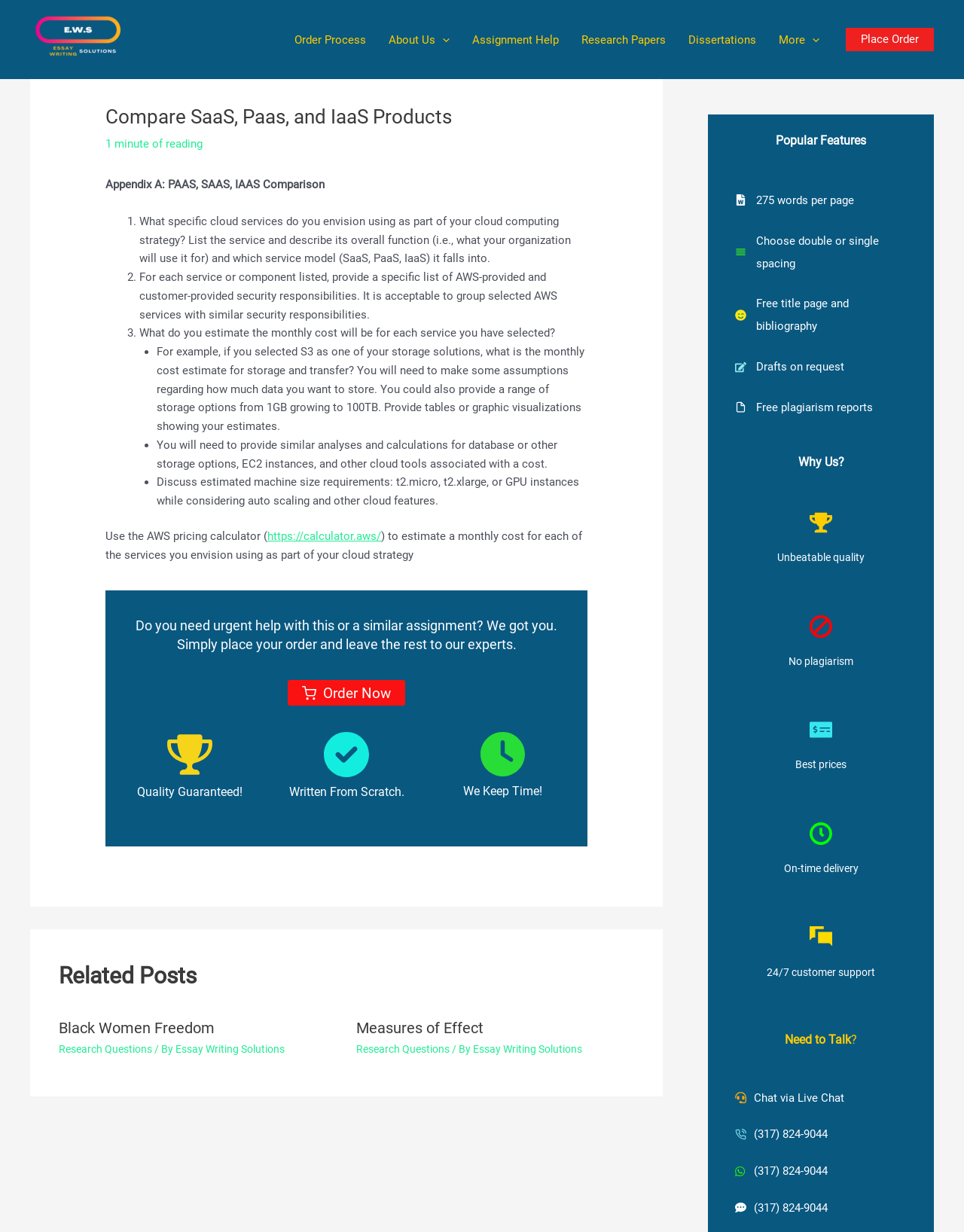Give a one-word or short phrase answer to the question: 
What is the estimated monthly cost for each service?

Not specified